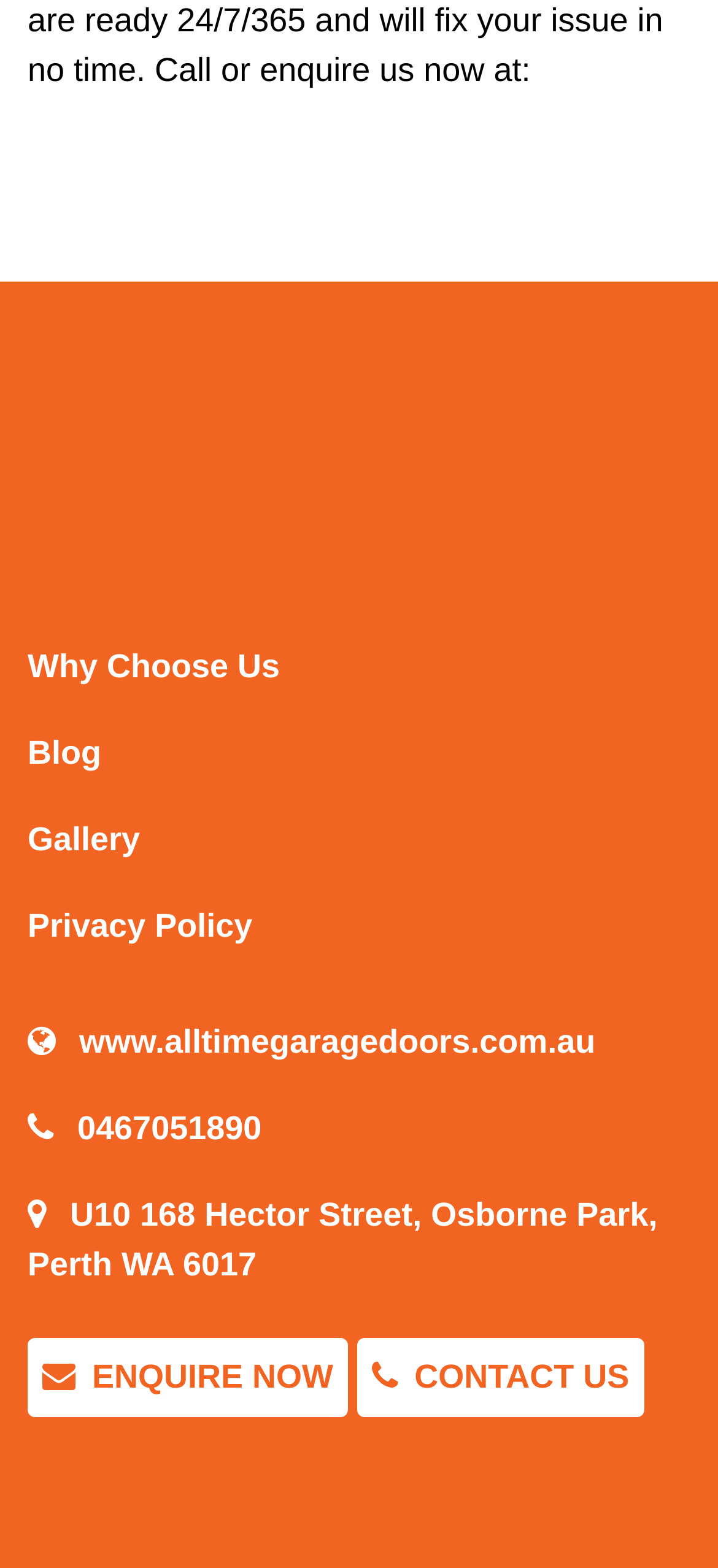Given the element description: "alt="Call Us Now"", predict the bounding box coordinates of the UI element it refers to, using four float numbers between 0 and 1, i.e., [left, top, right, bottom].

[0.041, 0.084, 0.497, 0.15]